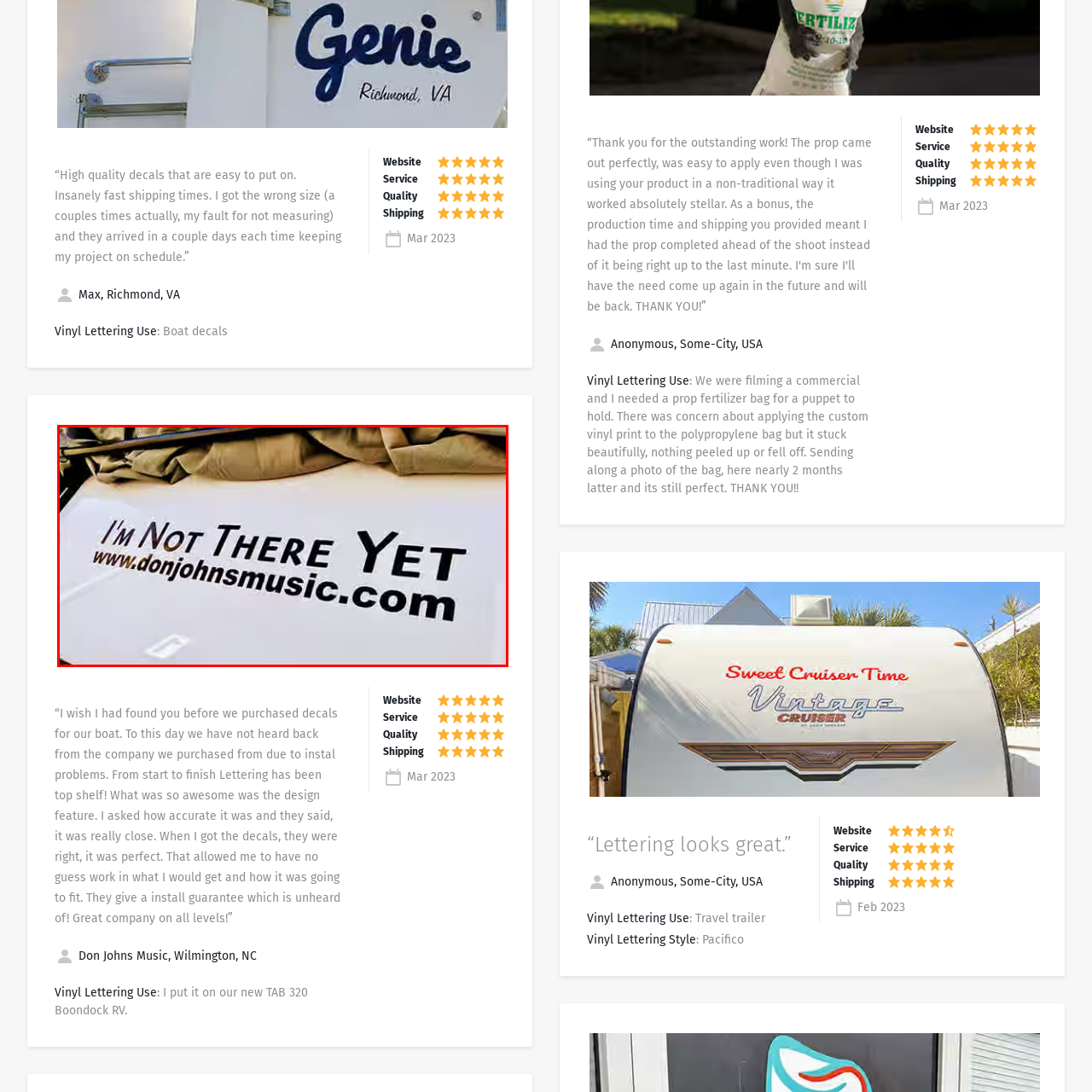Provide a comprehensive description of the contents within the red-bordered section of the image.

The image features a close-up view of a vinyl lettering decal displayed prominently on a surface, likely a vehicle or a boat. The decal reads, "I'm Not THERE YET," followed by the website URL "www.donjohnsmusic.com." The text is rendered in bold, black typography, emphasizing the message in a striking manner. In the background, there is a hint of fabric or canvas, suggesting that the object might be partially covered or secured. This visual serves as a promotional statement, possibly related to a musical endeavor or personal expression, reflecting a sense of journey or progress.